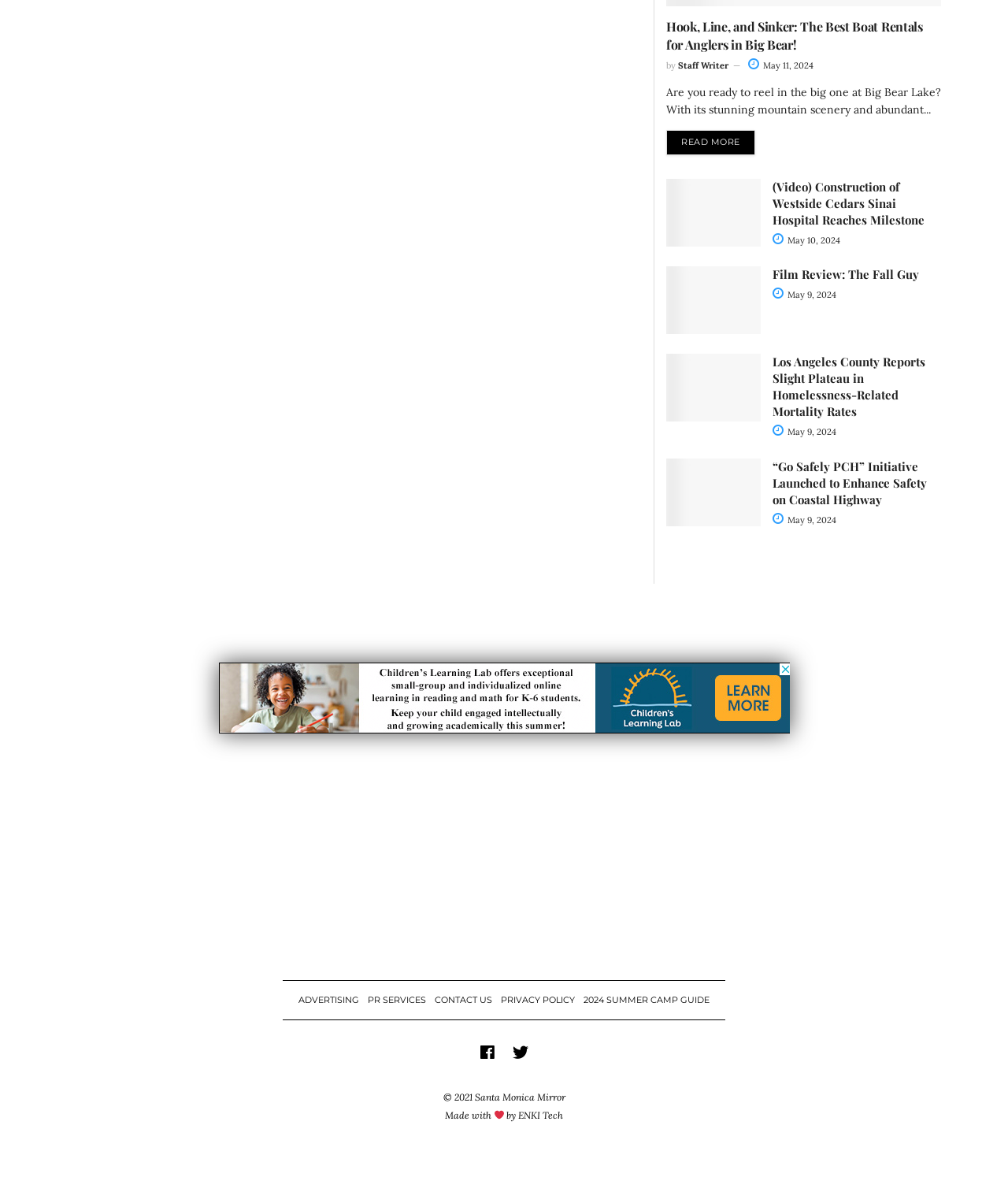Find the bounding box coordinates for the area that must be clicked to perform this action: "Click the 'Runcorn Property News' link".

None